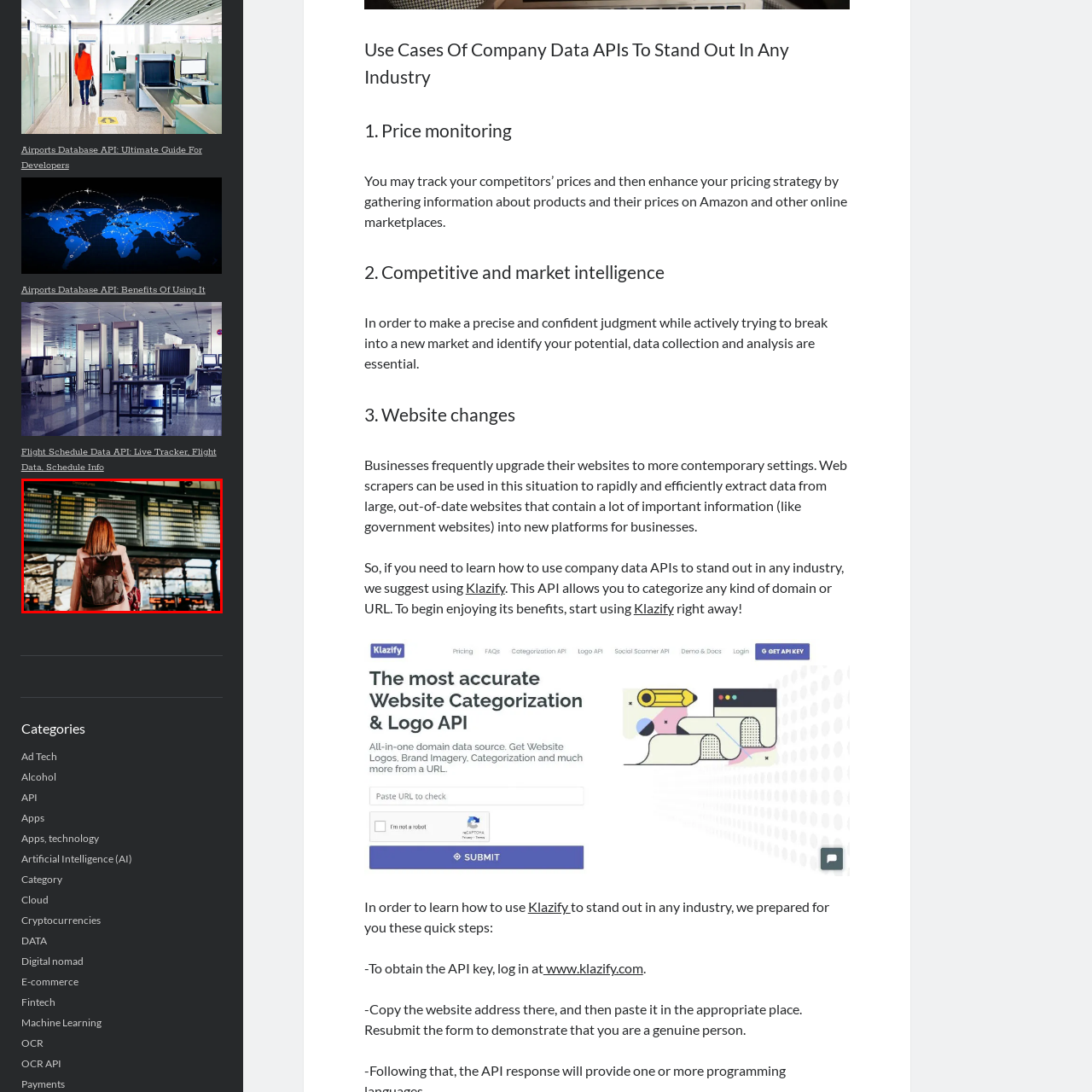What is displayed on the screens in the background?
Concentrate on the image within the red bounding box and respond to the question with a detailed explanation based on the visual information provided.

The caption states that the background features 'a series of screens displaying departure times, destinations, and other flight information', which implies that the screens are showing various details related to flights.